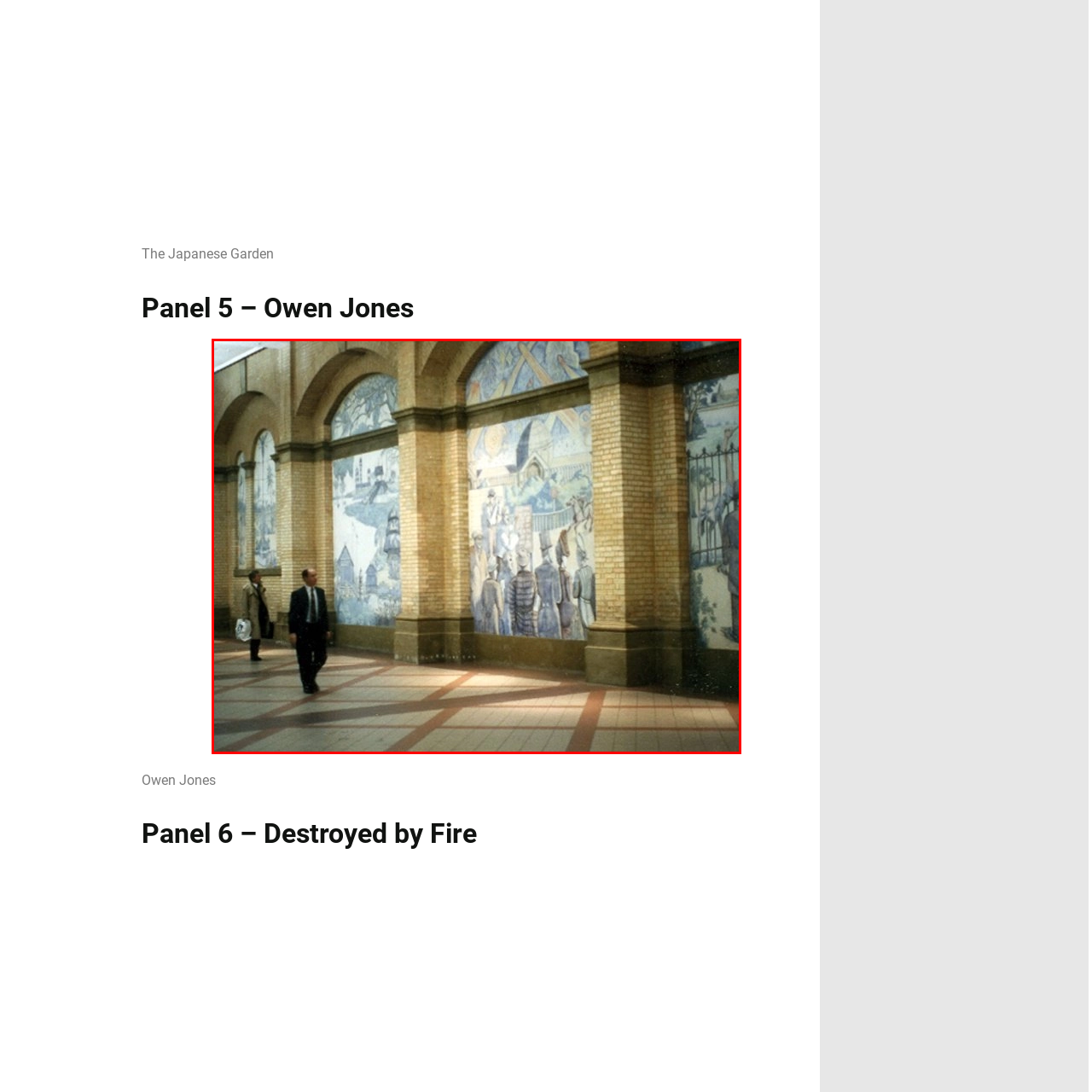Refer to the image marked by the red boundary and provide a single word or phrase in response to the question:
What is the attire of the man in the foreground?

Formal